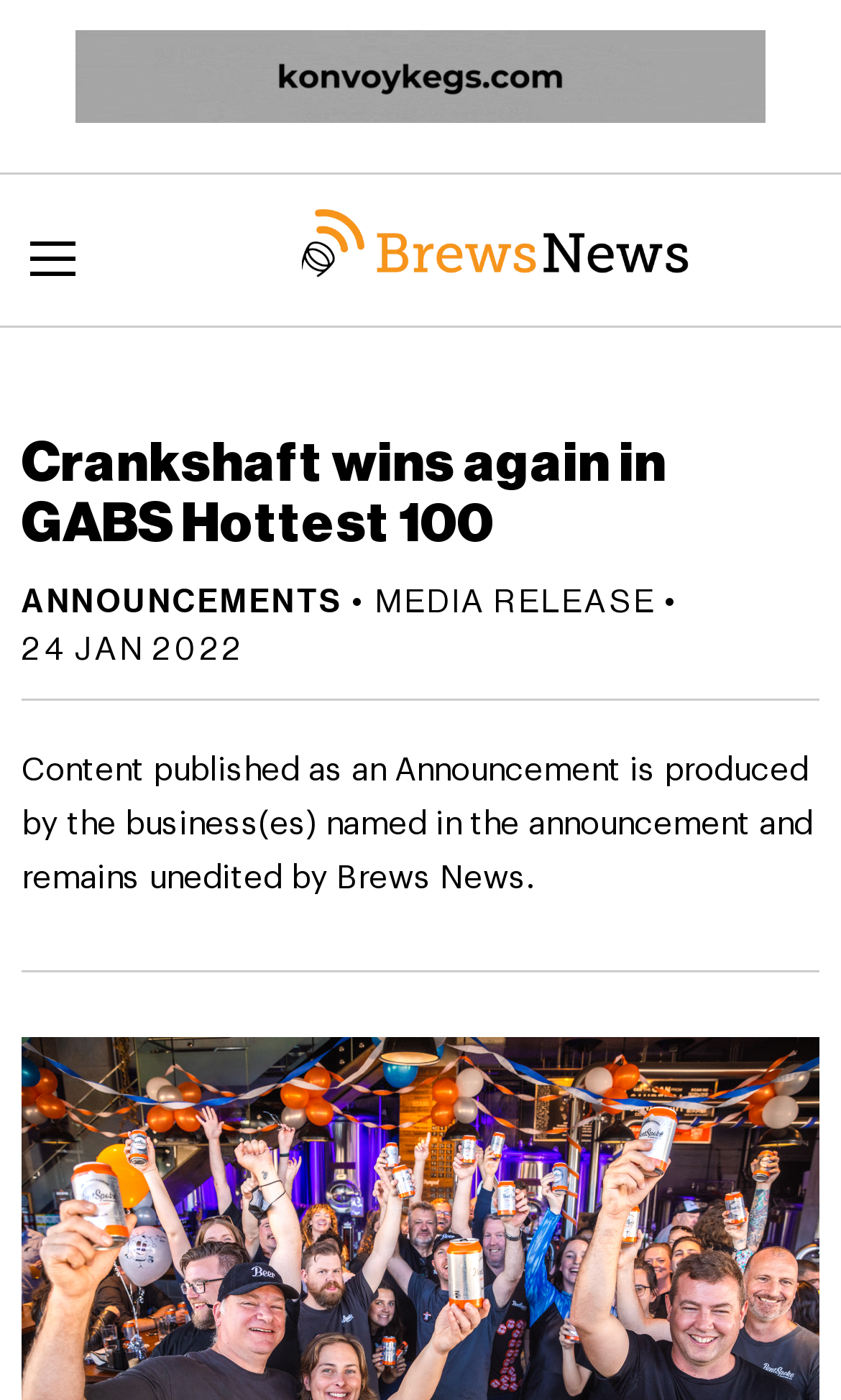Respond to the question below with a single word or phrase:
What is the type of content published on this page?

Announcement